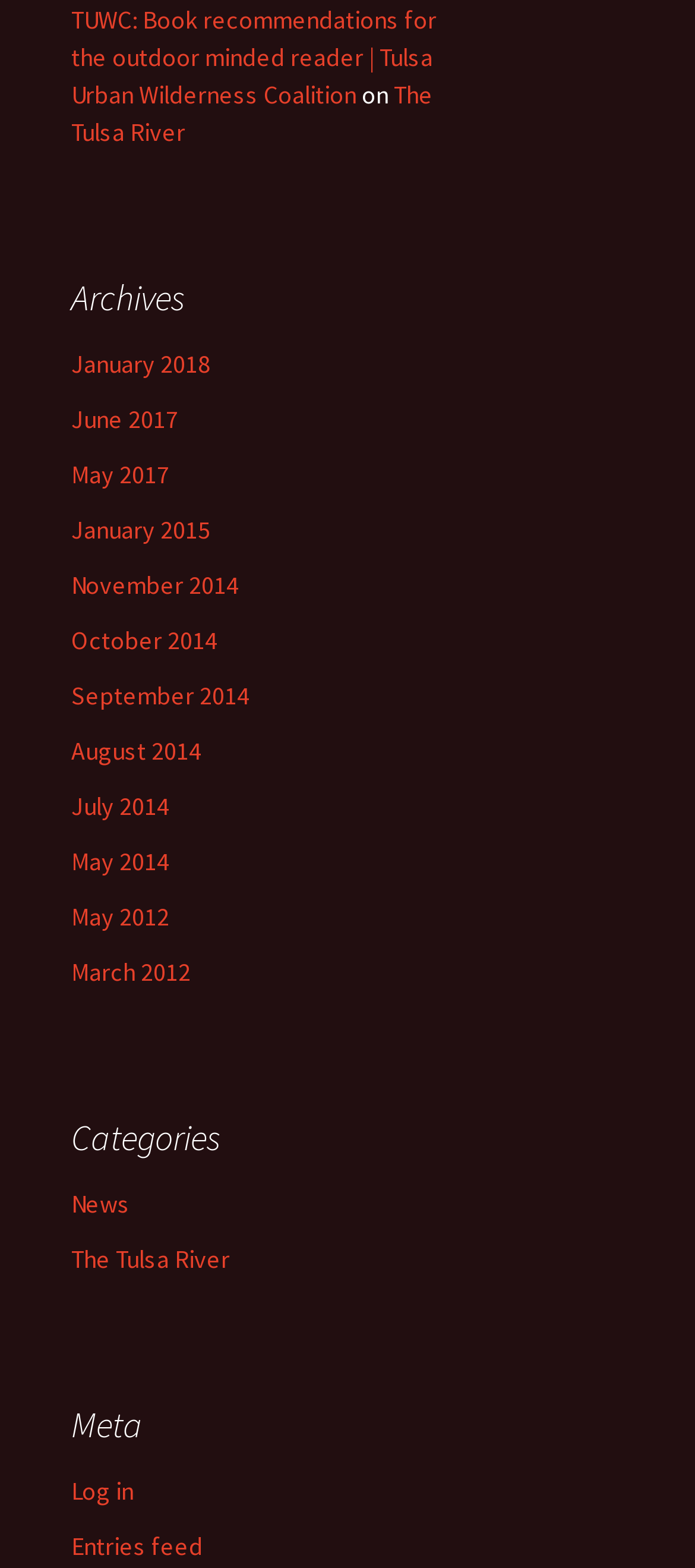Please provide the bounding box coordinates for the UI element as described: "Log in". The coordinates must be four floats between 0 and 1, represented as [left, top, right, bottom].

[0.103, 0.941, 0.192, 0.961]